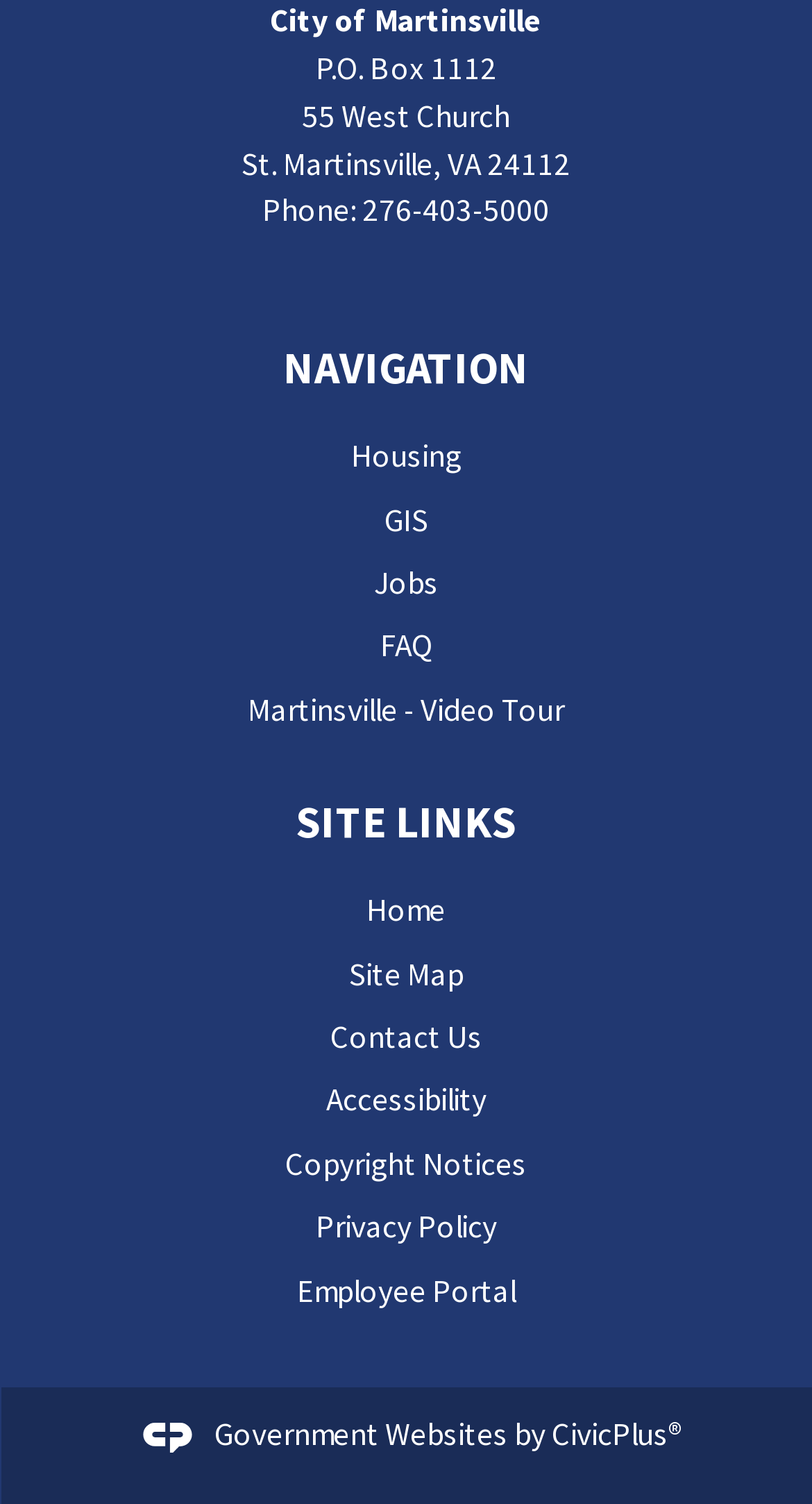Please provide a comprehensive answer to the question based on the screenshot: What is the address of the city?

I found the address by looking at the static text '55 West Church' and 'St. Martinsville, VA 24112', which are located next to each other.